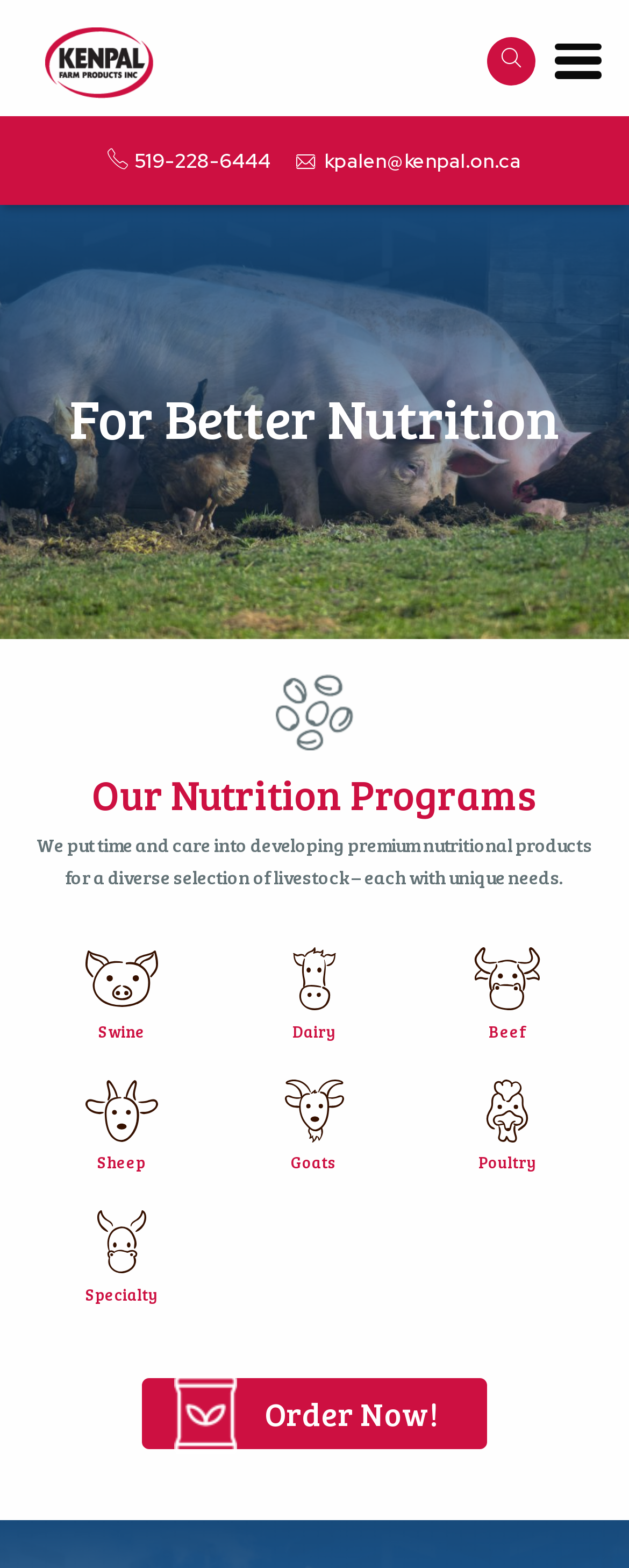Identify the bounding box coordinates of the clickable region required to complete the instruction: "View the Swine nutrition program". The coordinates should be given as four float numbers within the range of 0 and 1, i.e., [left, top, right, bottom].

[0.043, 0.605, 0.344, 0.665]